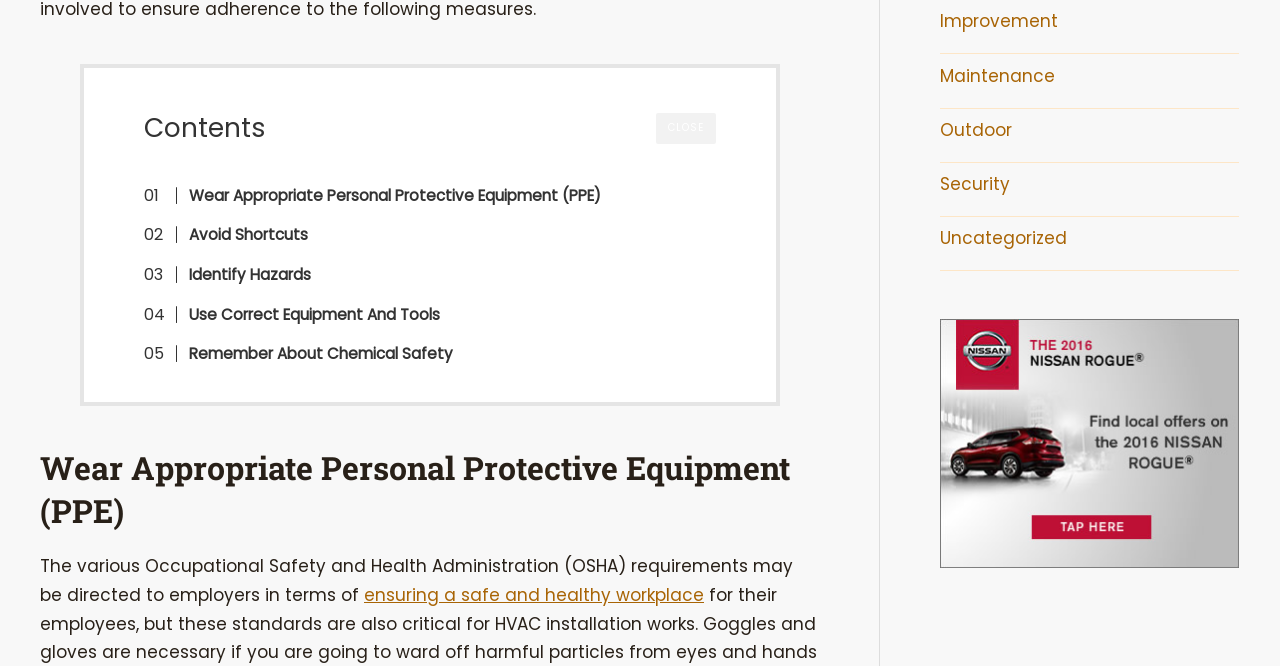Based on the image, provide a detailed response to the question:
Is the 'CLOSE' button at the top of the page?

The 'CLOSE' button has a bounding box with y1 coordinate 0.169, which is relatively small, indicating that it is located near the top of the page.